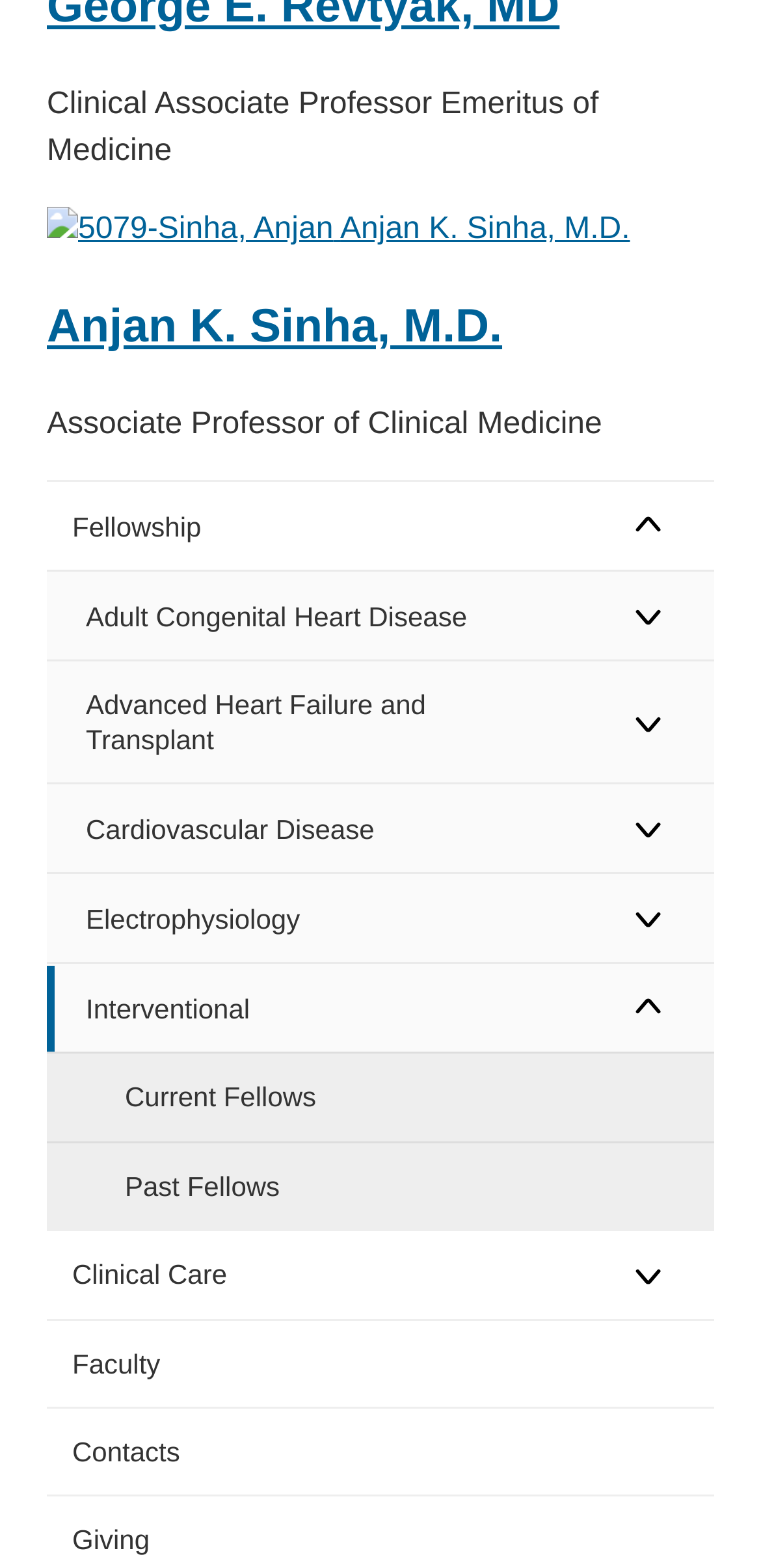Find the bounding box coordinates for the element that must be clicked to complete the instruction: "View the advanced heart failure and transplant page". The coordinates should be four float numbers between 0 and 1, indicated as [left, top, right, bottom].

[0.062, 0.422, 0.763, 0.5]